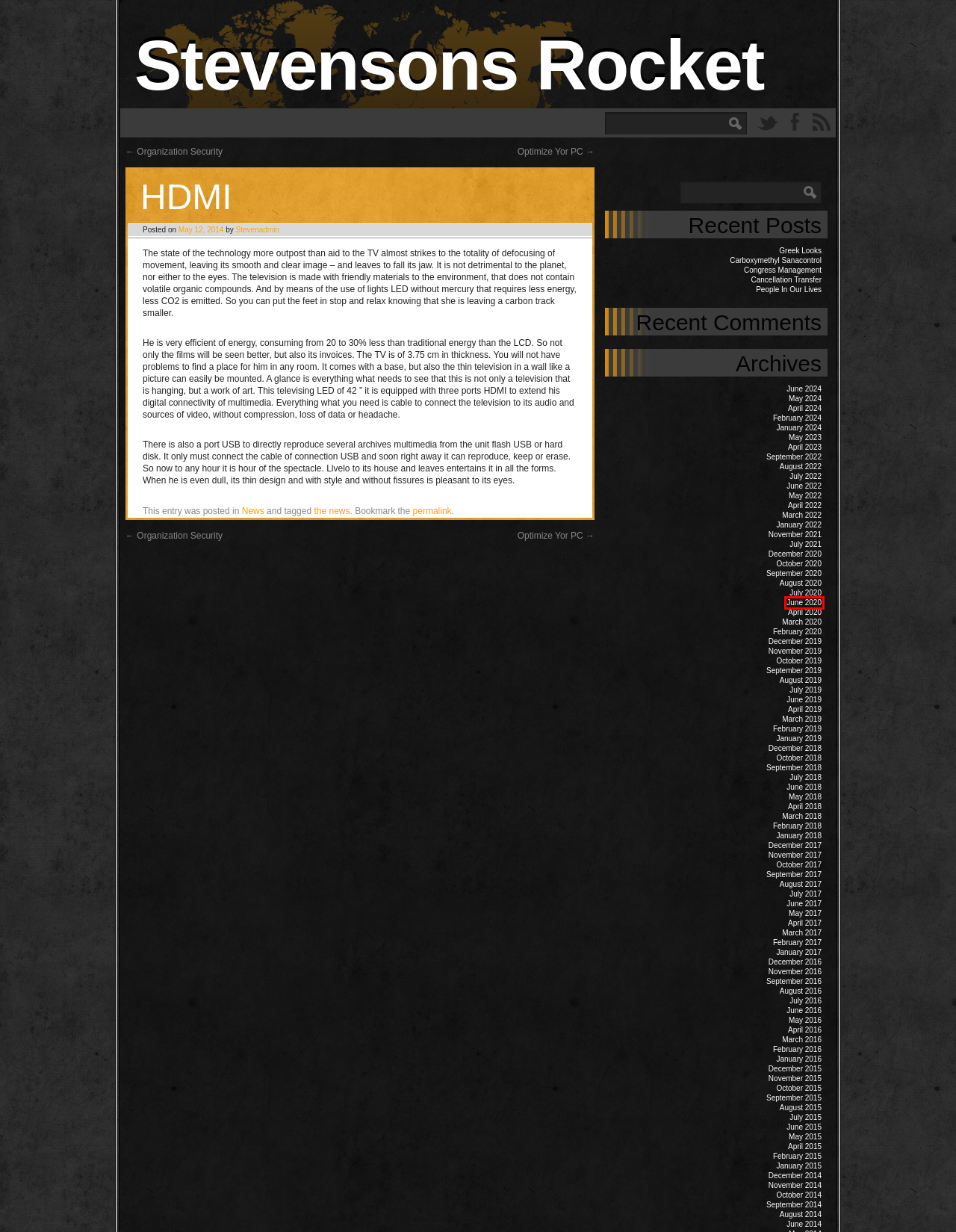Consider the screenshot of a webpage with a red bounding box and select the webpage description that best describes the new page that appears after clicking the element inside the red box. Here are the candidates:
A. August | 2022 | Stevensons Rocket
B. April | 2024 | Stevensons Rocket
C. September | 2018 | Stevensons Rocket
D. June | 2018 | Stevensons Rocket
E. January | 2019 | Stevensons Rocket
F. June | 2017 | Stevensons Rocket
G. February | 2017 | Stevensons Rocket
H. June | 2020 | Stevensons Rocket

H